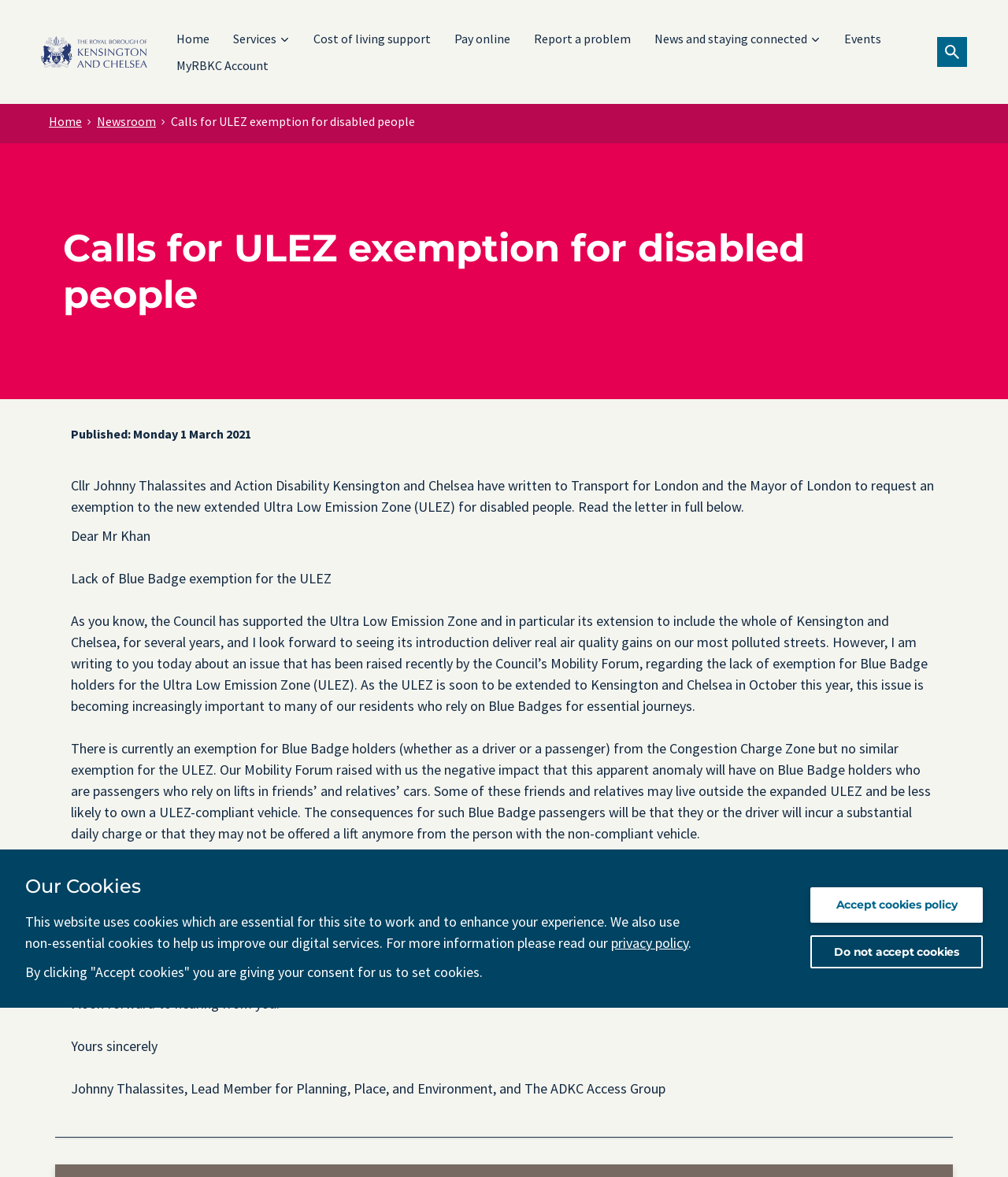Determine the main headline from the webpage and extract its text.

Calls for ULEZ exemption for disabled people